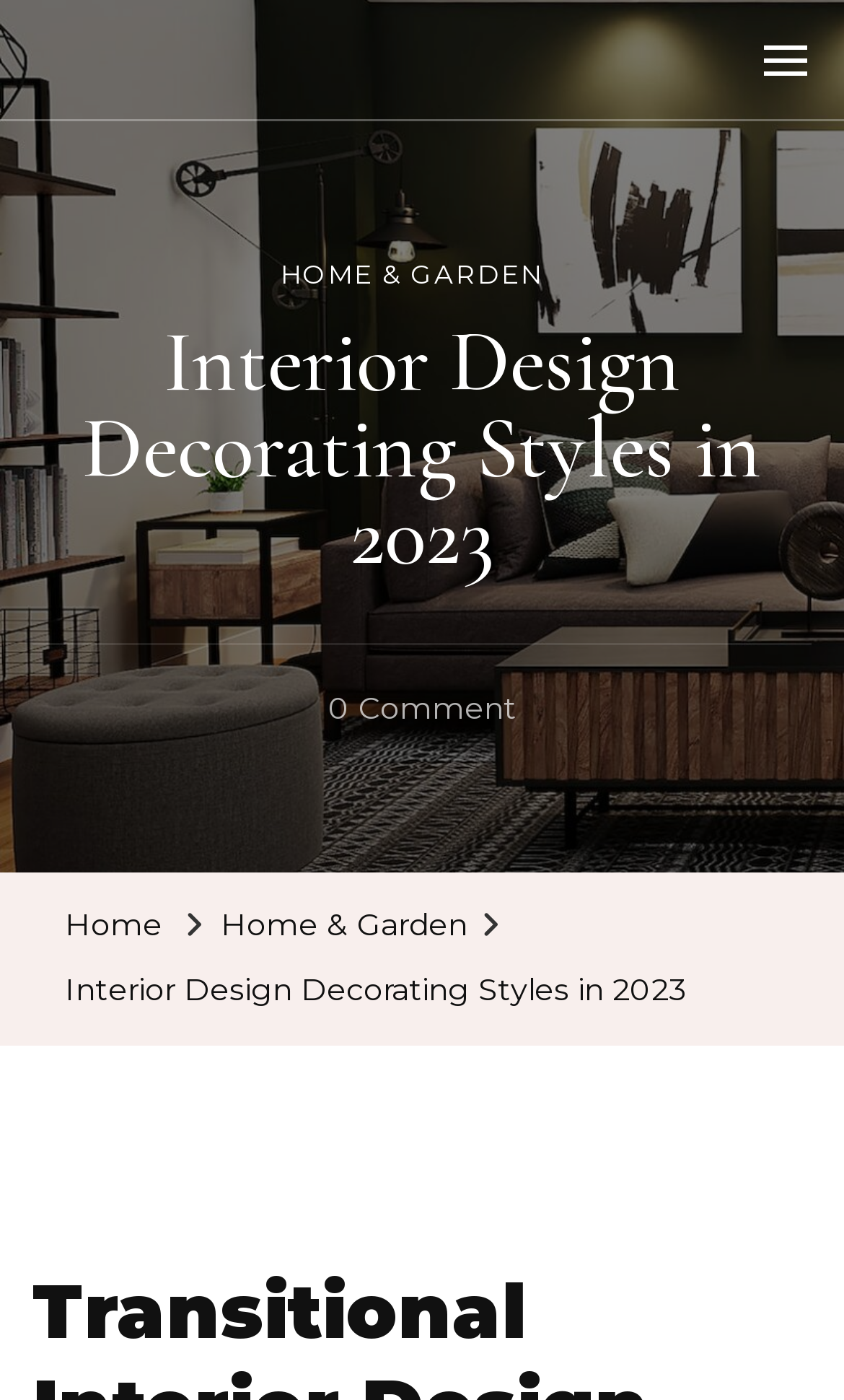Determine the bounding box for the described UI element: "Lifestyle Design by Sully".

[0.038, 0.036, 0.808, 0.139]